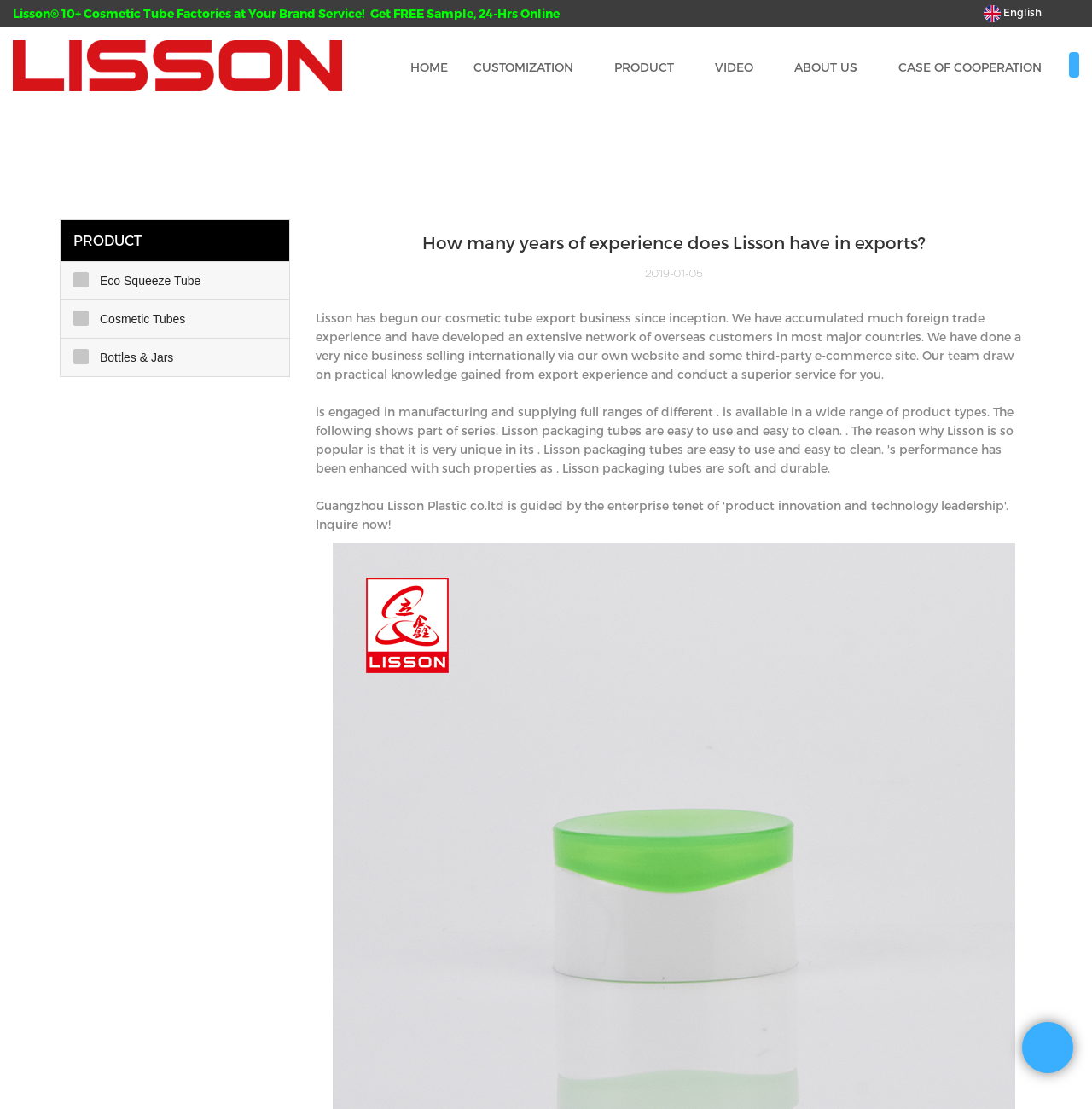Find the bounding box coordinates of the element I should click to carry out the following instruction: "Learn about EXPORTS".

[0.387, 0.209, 0.848, 0.228]